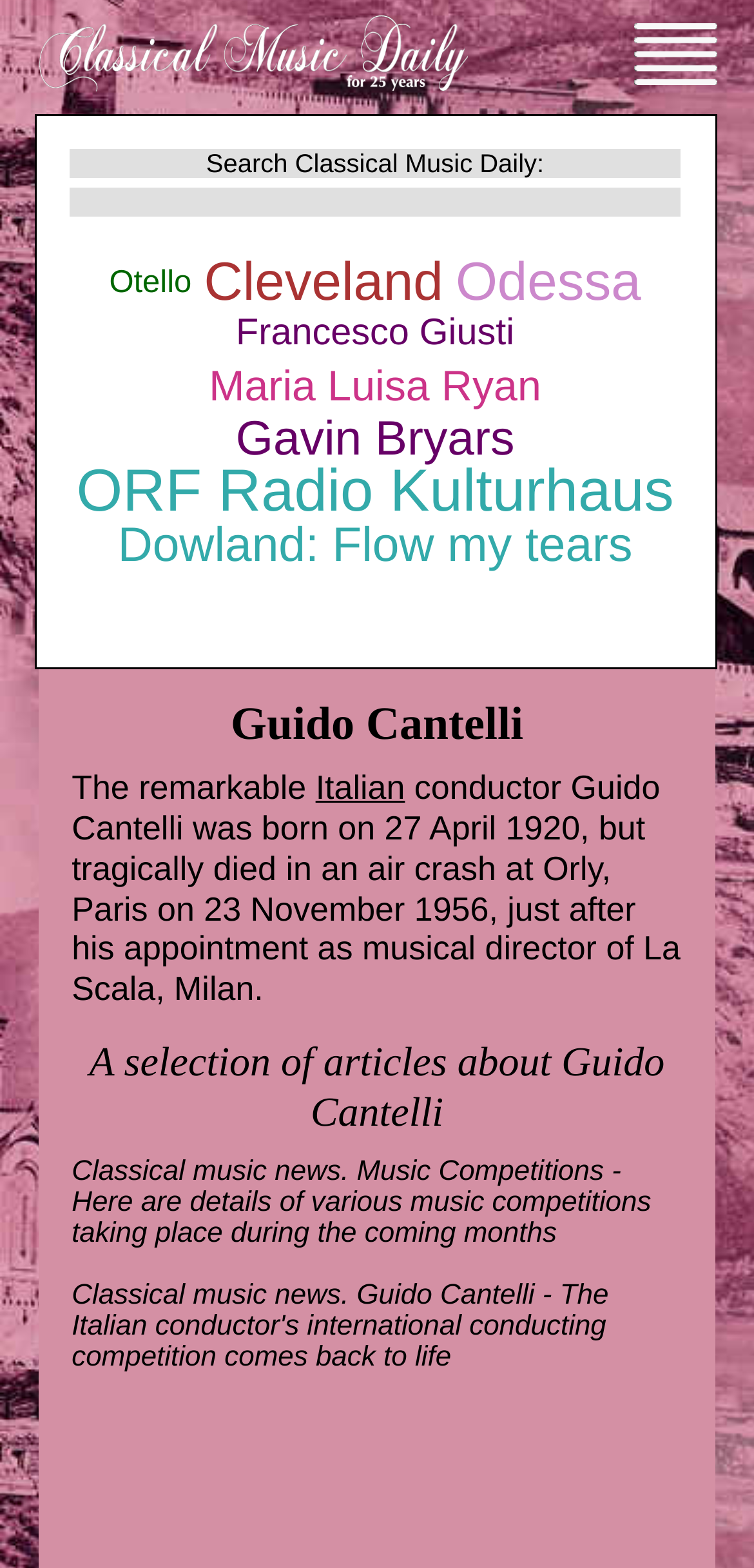Please find the bounding box for the UI component described as follows: "eves weekly".

None